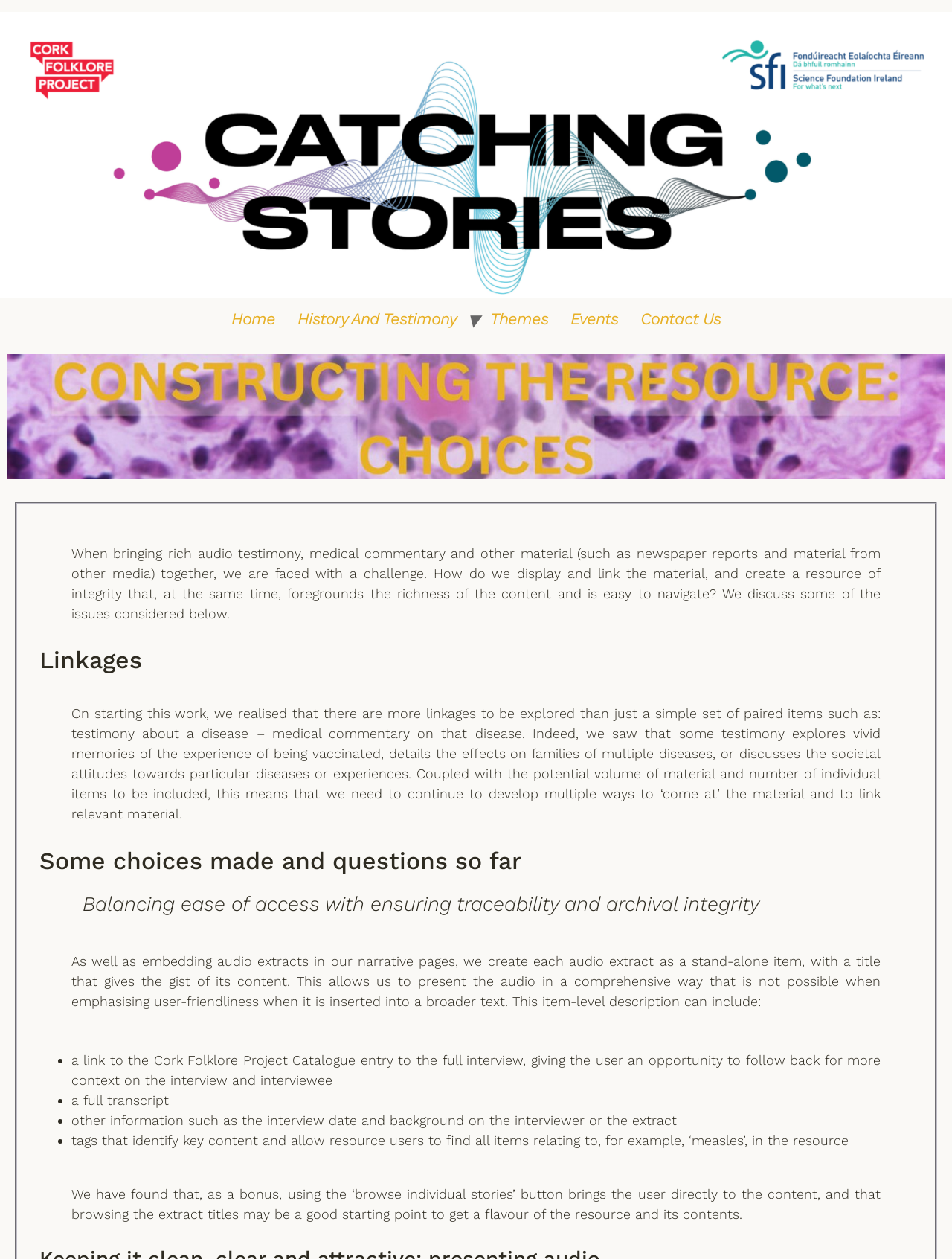Using the details in the image, give a detailed response to the question below:
What is the purpose of creating each audio extract as a stand-alone item?

According to the webpage, creating each audio extract as a stand-alone item allows for presenting the audio in a comprehensive way that is not possible when emphasizing user-friendliness when it is inserted into a broader text. This suggests that the purpose is to provide a more detailed and comprehensive presentation of the audio content.